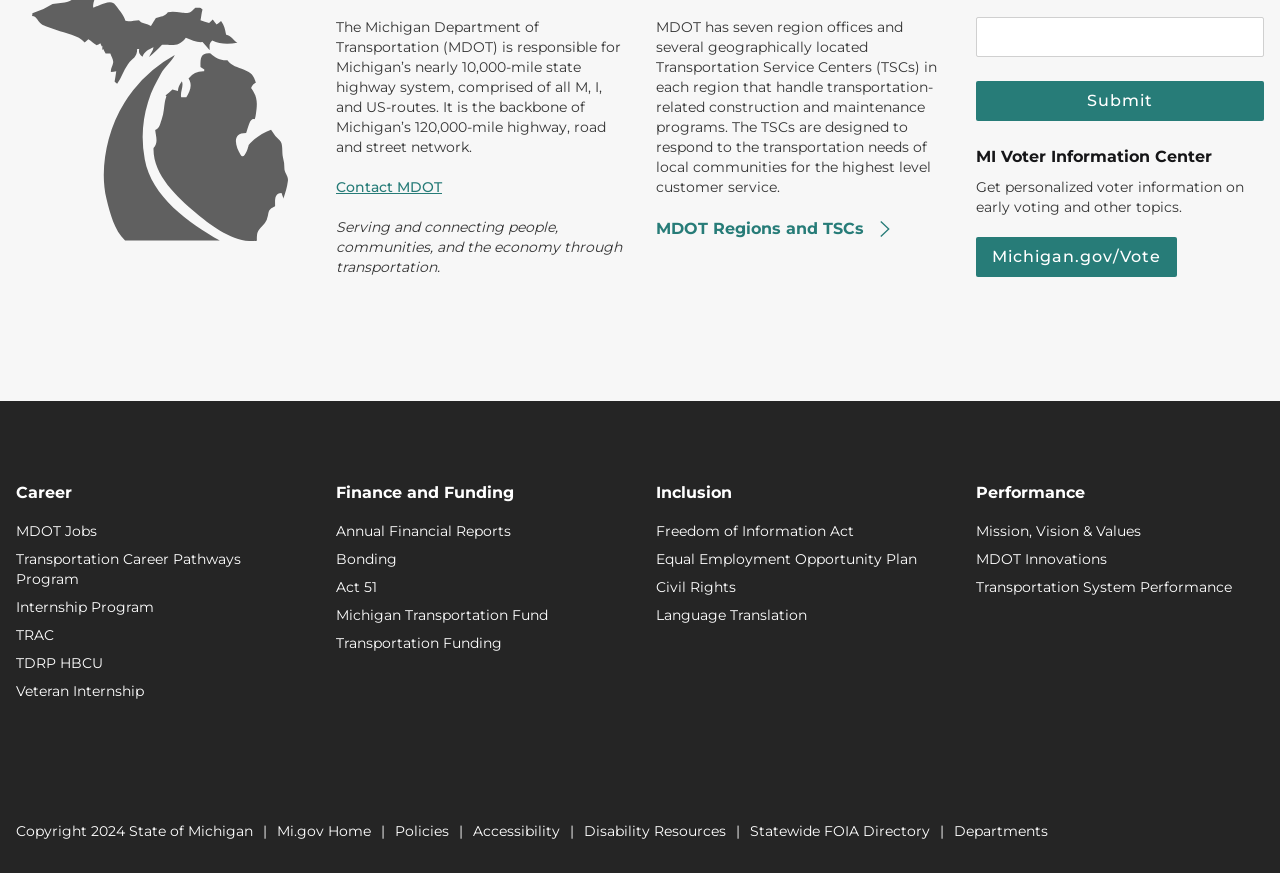What is the name of the program for interns?
Kindly give a detailed and elaborate answer to the question.

From the list element with the link 'Internship Program', we can determine that the name of the program for interns is the Internship Program.